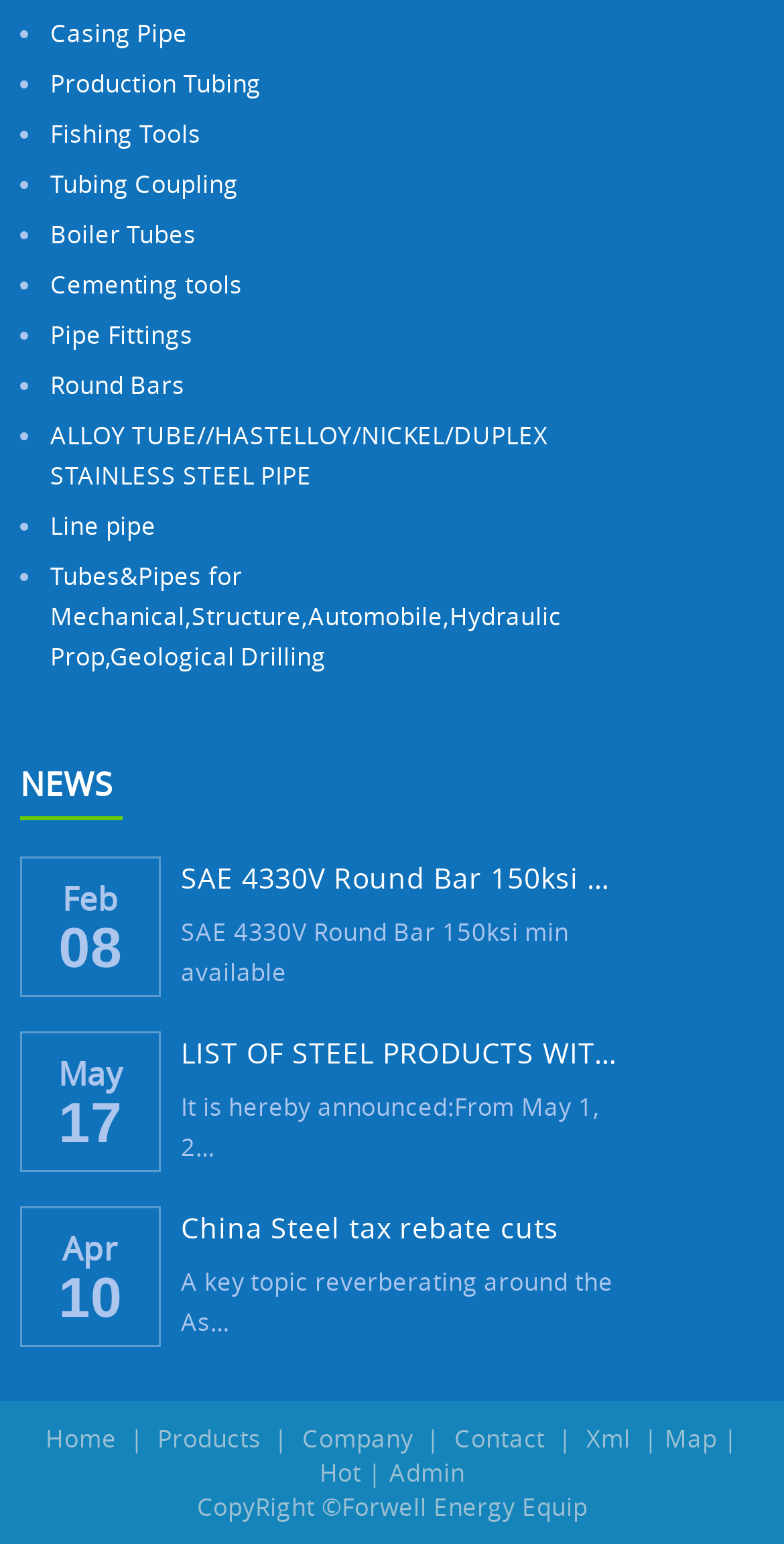Provide the bounding box coordinates in the format (top-left x, top-left y, bottom-right x, bottom-right y). All values are floating point numbers between 0 and 1. Determine the bounding box coordinate of the UI element described as: Waste Management Act (248)

None